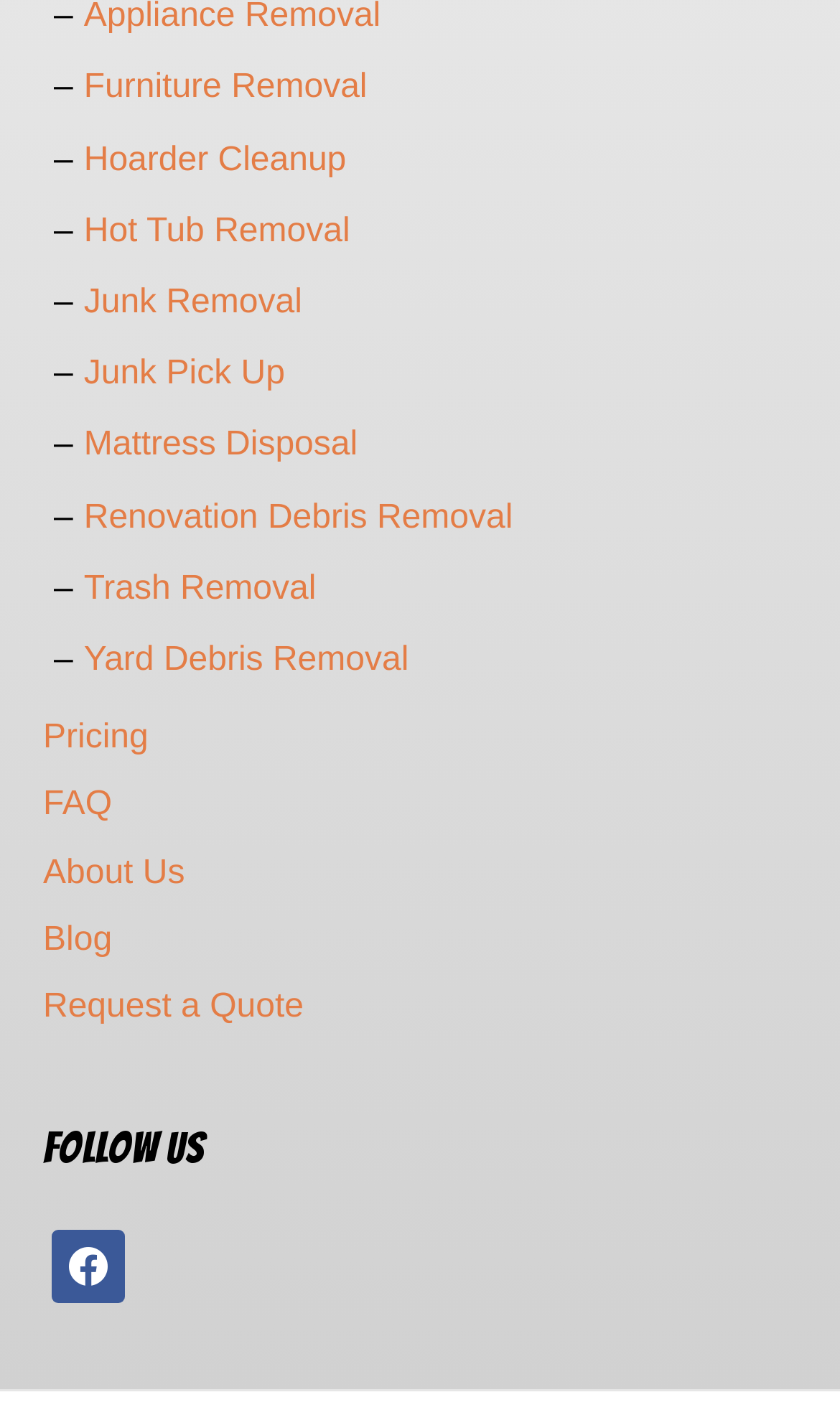Specify the bounding box coordinates of the region I need to click to perform the following instruction: "View Pricing". The coordinates must be four float numbers in the range of 0 to 1, i.e., [left, top, right, bottom].

[0.051, 0.51, 0.177, 0.536]